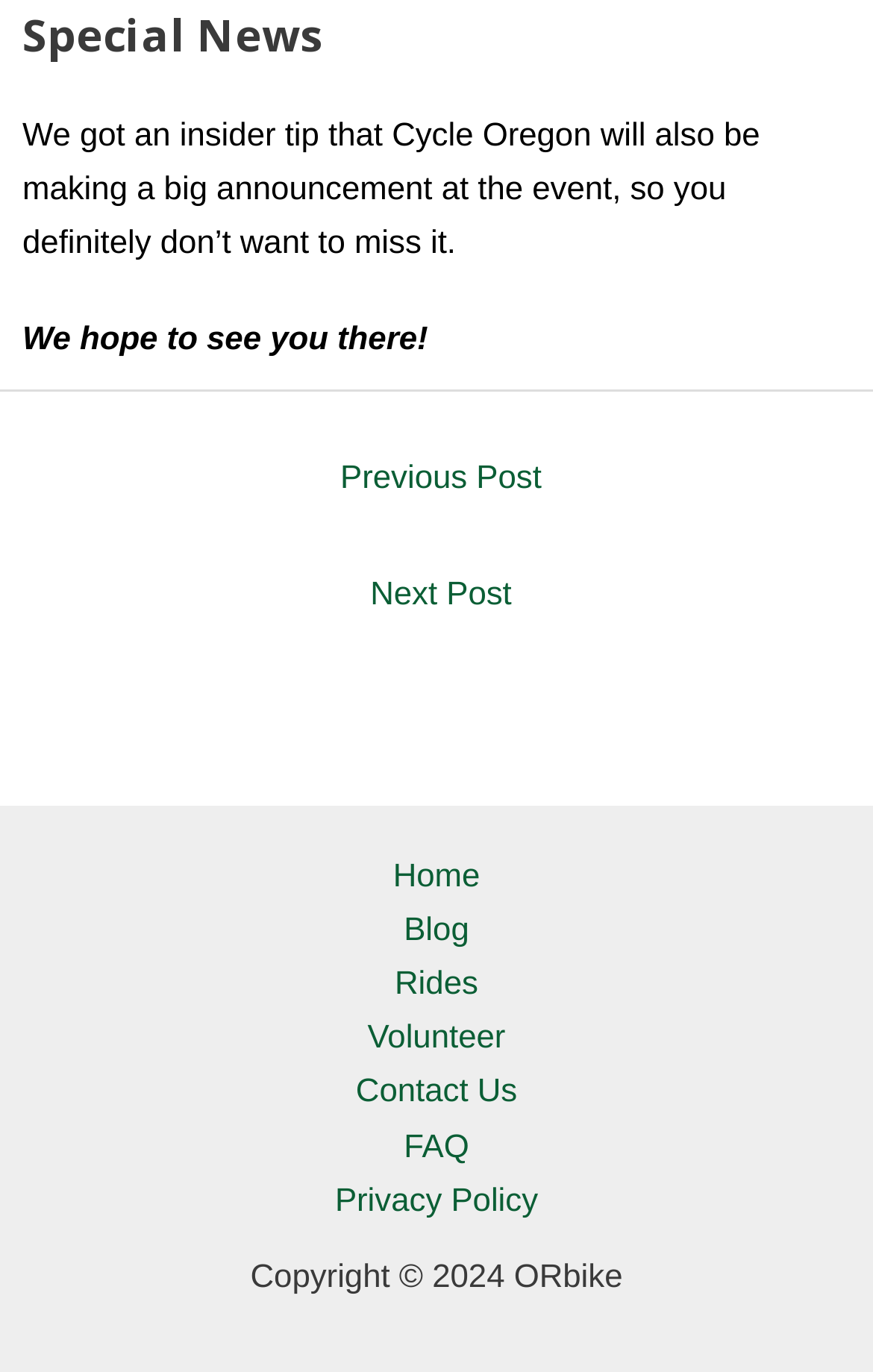Based on the element description: "Contact Us", identify the bounding box coordinates for this UI element. The coordinates must be four float numbers between 0 and 1, listed as [left, top, right, bottom].

[0.356, 0.777, 0.644, 0.816]